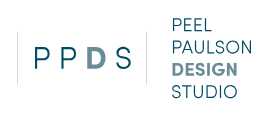Explain in detail what you see in the image.

The image features the logo of Peel Paulson Design Studio (PPDS). The design prominently showcases the letters "PPDS" in a bold and modern font, aligned vertically on the left. Adjacent to this, the full name "PEEL PAULSON DESIGN STUDIO" is presented in a complementary style, highlighting "DESIGN" in a bolder weight to emphasize the studio's creative focus. This logo embodies a contemporary aesthetic, reflecting the studio's dedication to design excellence and innovation, likely capturing the essence of their work in spaces like the Cabana Palms restaurant and lounge.